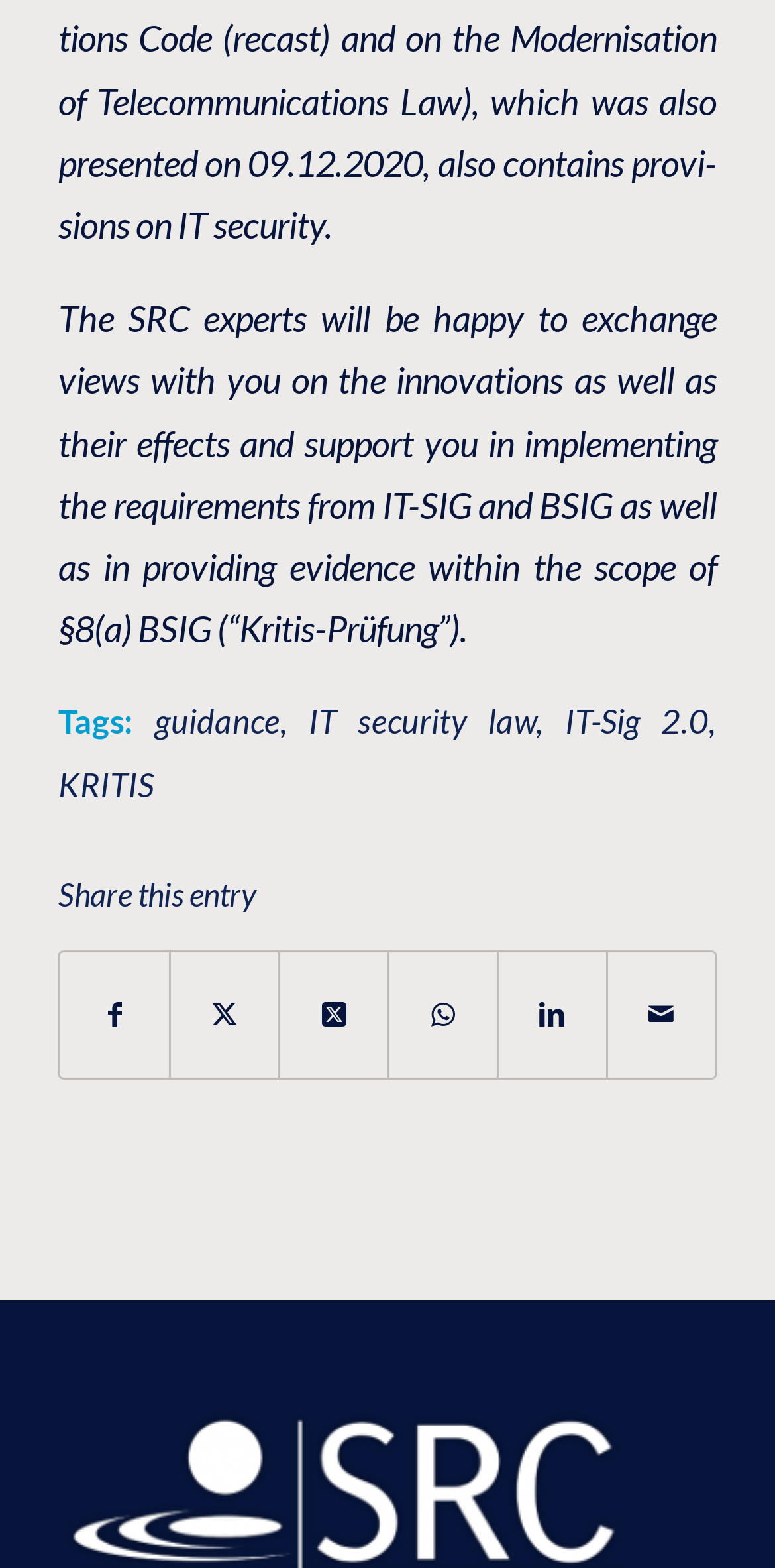Could you please study the image and provide a detailed answer to the question:
What can be shared on this webpage?

The webpage has a section titled 'Share this entry' with links to share on various platforms such as Facebook, LinkedIn, and WhatsApp. This suggests that the webpage allows users to share the current entry.